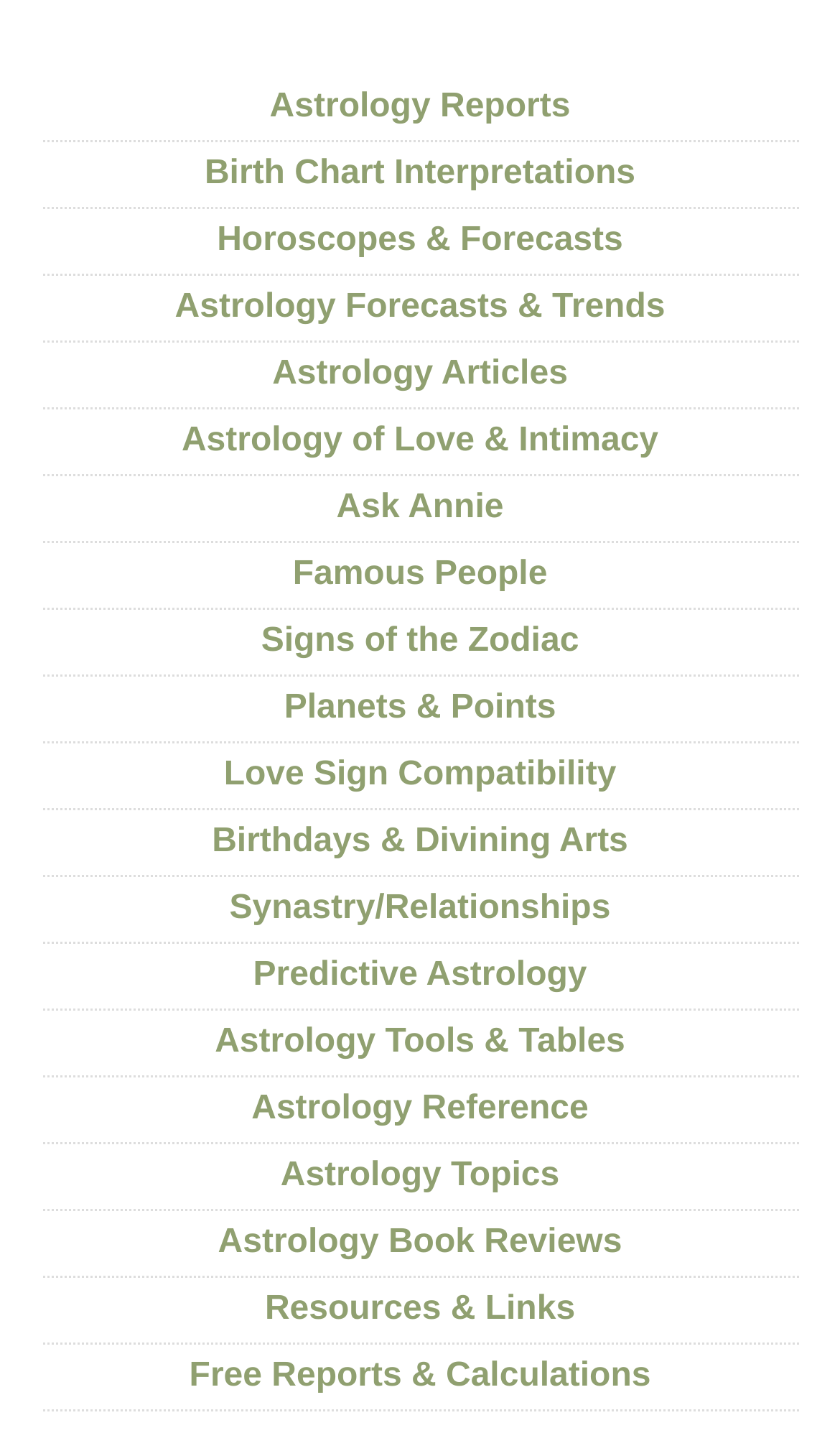Give a one-word or one-phrase response to the question: 
What is the topic of the link located at the bottom of the webpage?

Free Reports & Calculations